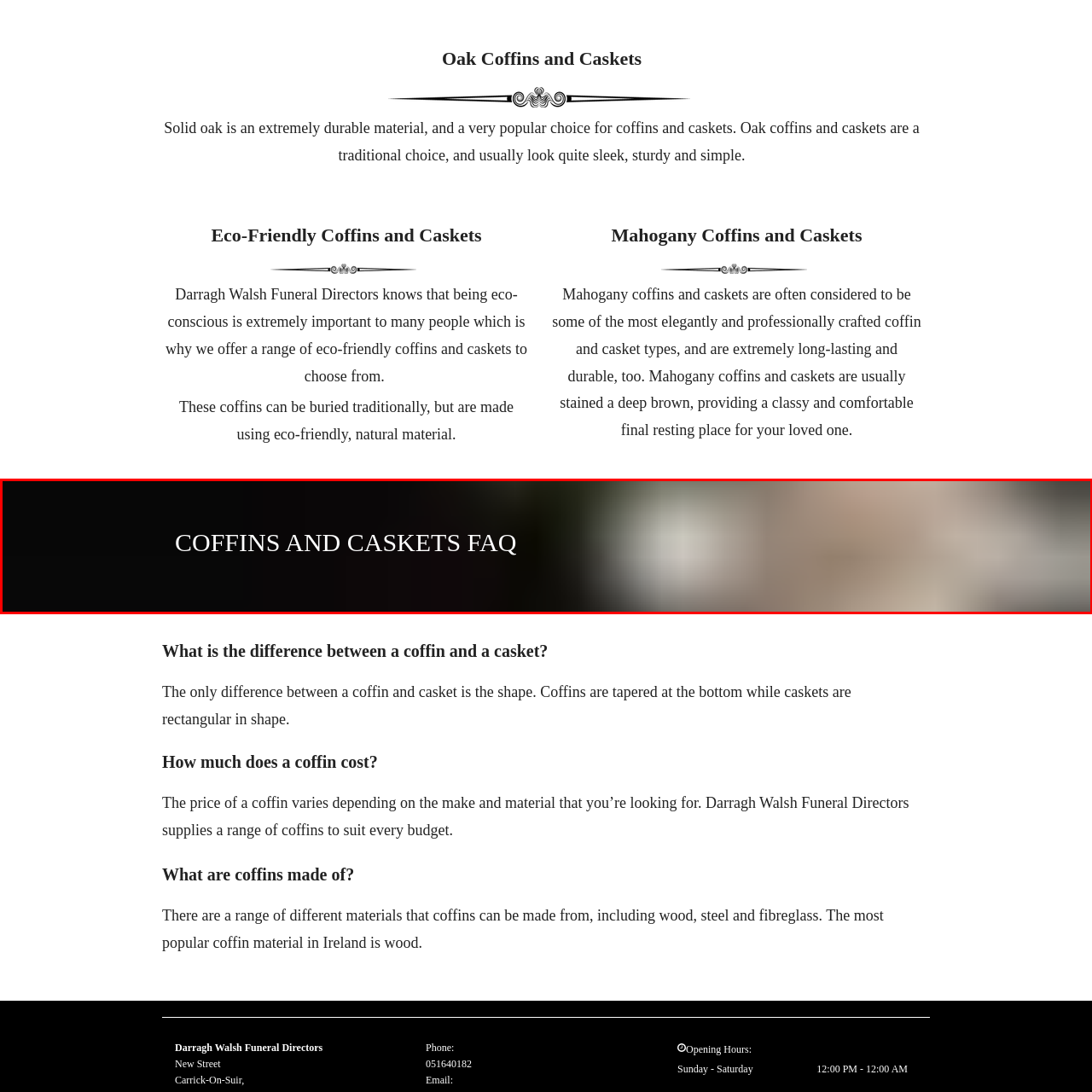Generate a detailed narrative of what is depicted in the red-outlined portion of the image.

The image features a stylish and muted background that serves as a backdrop for the text "COFFINS AND CASKETS FAQ" prominently displayed at the center. The design sets a respectful and somber tone, aligning with the topic of funeral services. This section aims to provide essential information and address commonly asked questions about coffins and caskets, showcasing the expertise of Darragh Walsh Funeral Directors in guiding families through their options during difficult times.